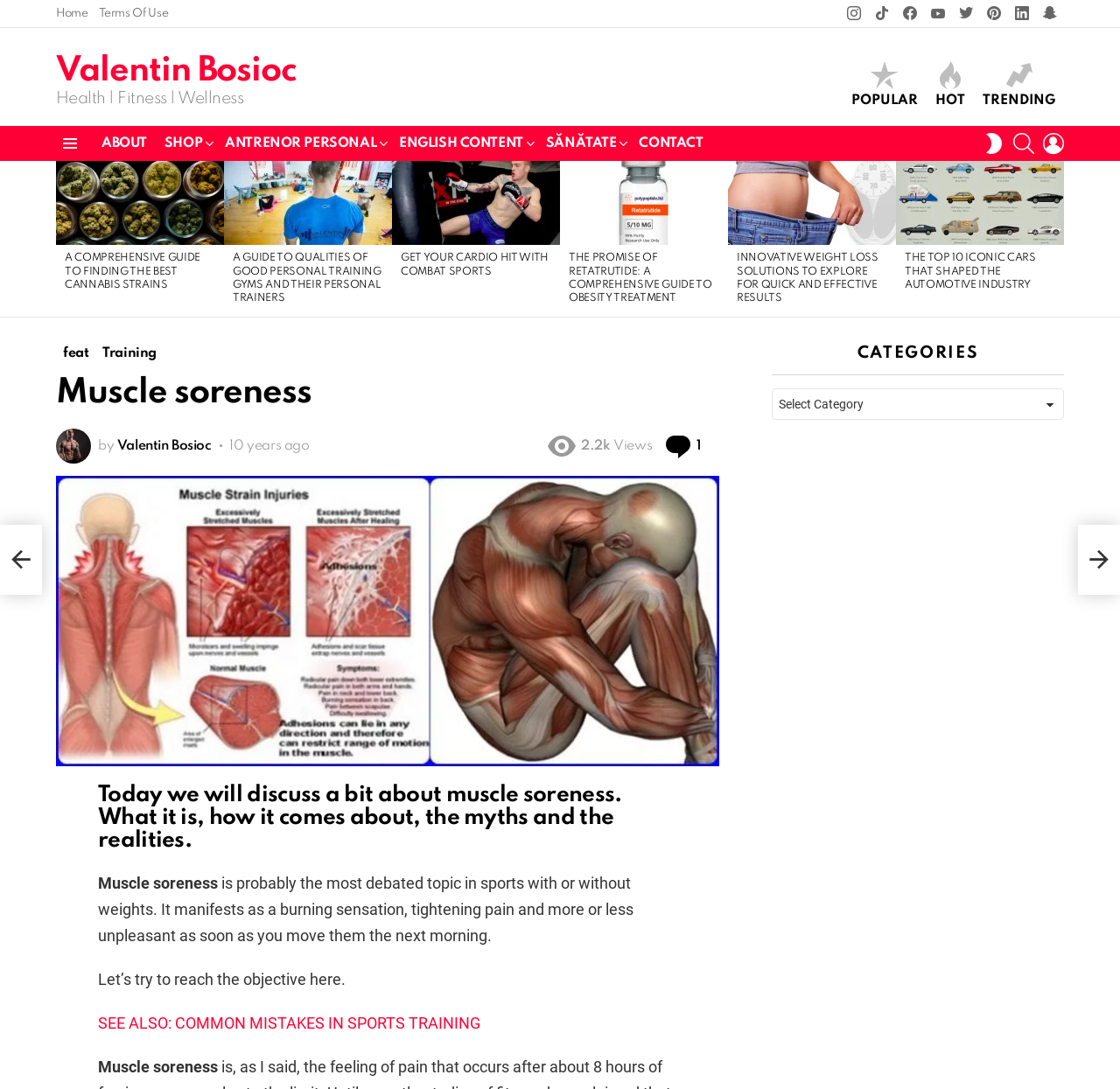Locate the bounding box of the UI element defined by this description: "Terms Of Use". The coordinates should be given as four float numbers between 0 and 1, formatted as [left, top, right, bottom].

[0.088, 0.0, 0.15, 0.026]